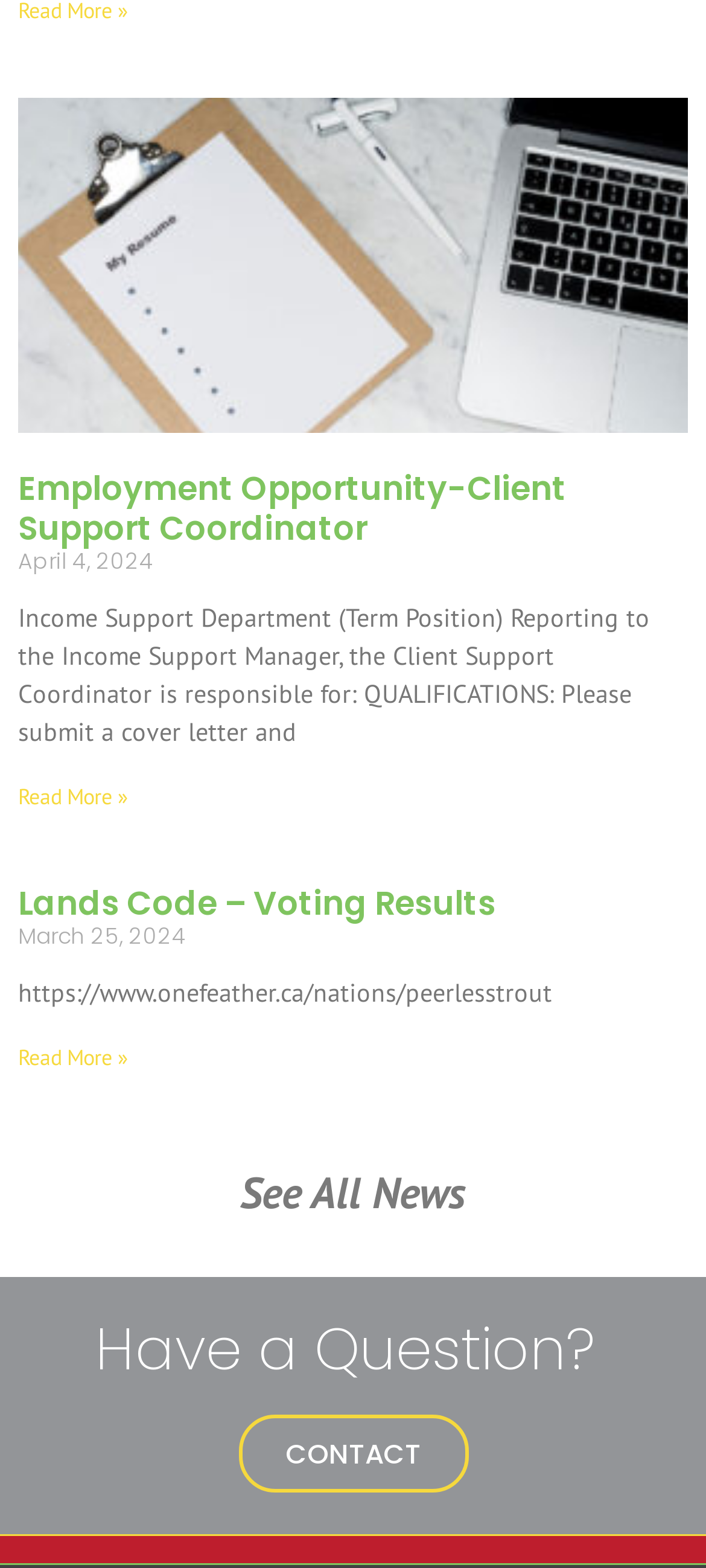Given the description: "parent_node: REFLECT, DANIEL & CATHERINE", determine the bounding box coordinates of the UI element. The coordinates should be formatted as four float numbers between 0 and 1, [left, top, right, bottom].

None